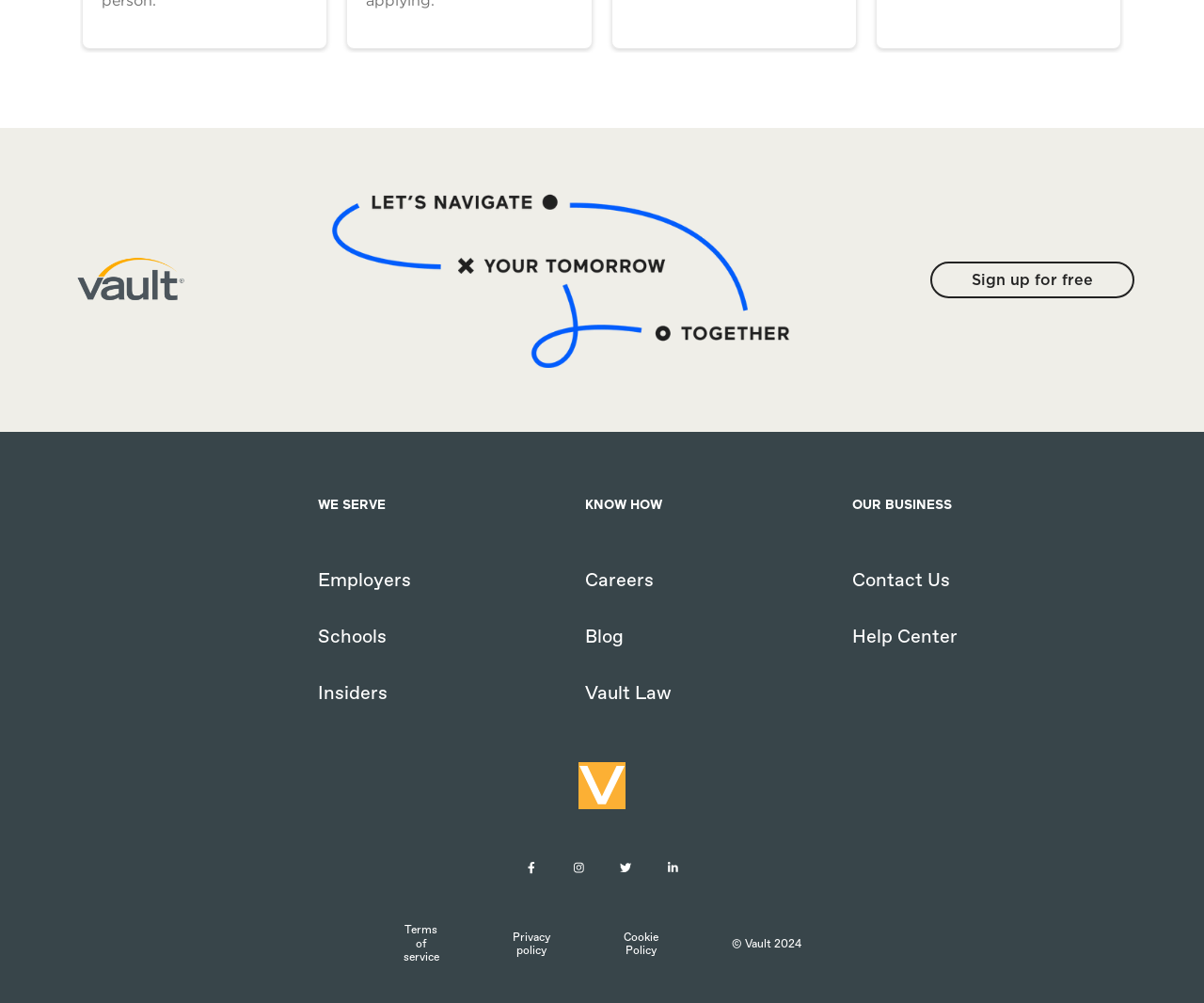What is the purpose of the 'Sign up for free' button?
Please respond to the question with a detailed and informative answer.

The 'Sign up for free' button is a call-to-action element located at the top right corner of the webpage, and its purpose is to allow users to sign up for the website's services for free.